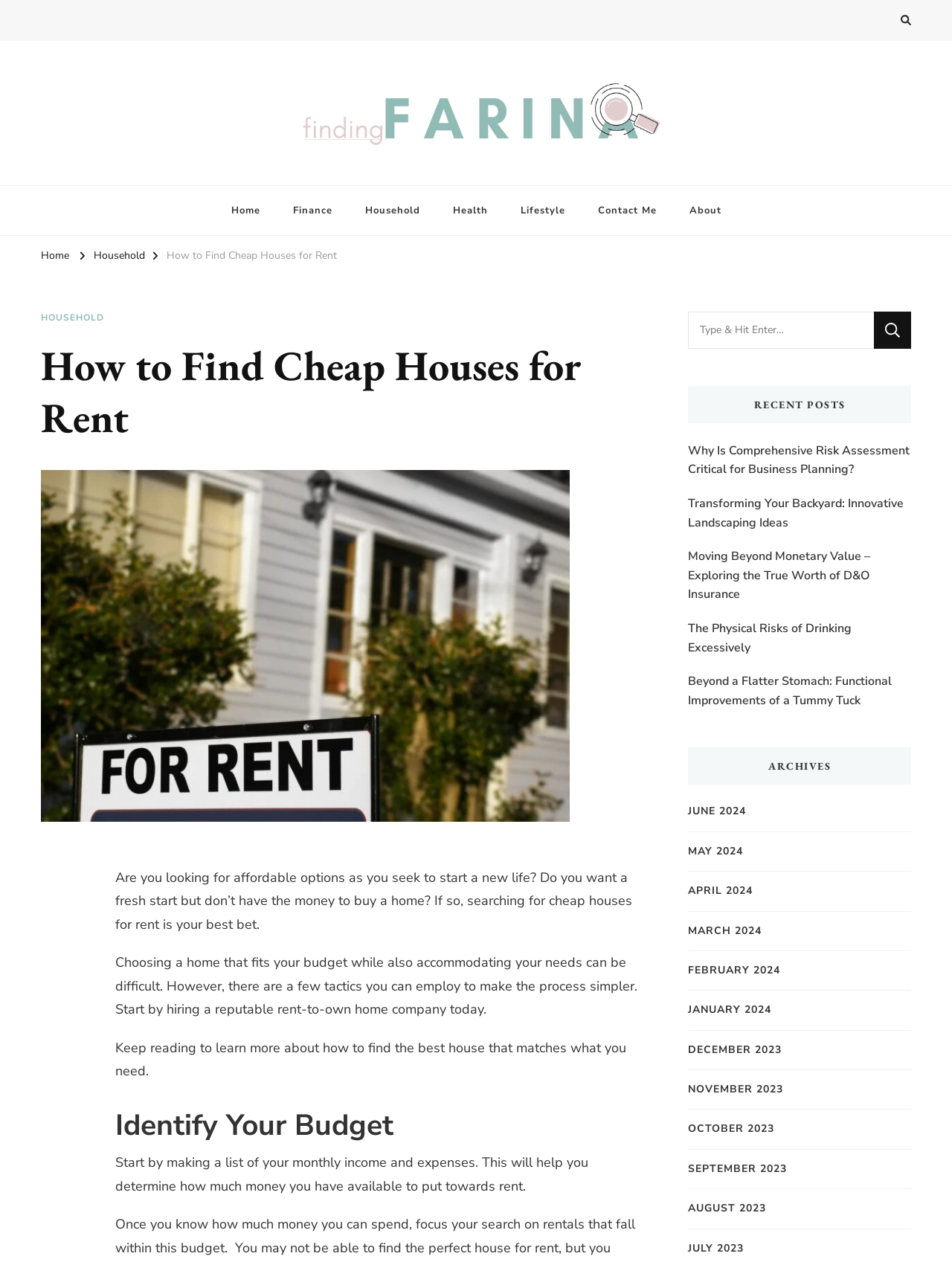Please provide a one-word or phrase answer to the question: 
What is the purpose of the search bar?

To find specific content